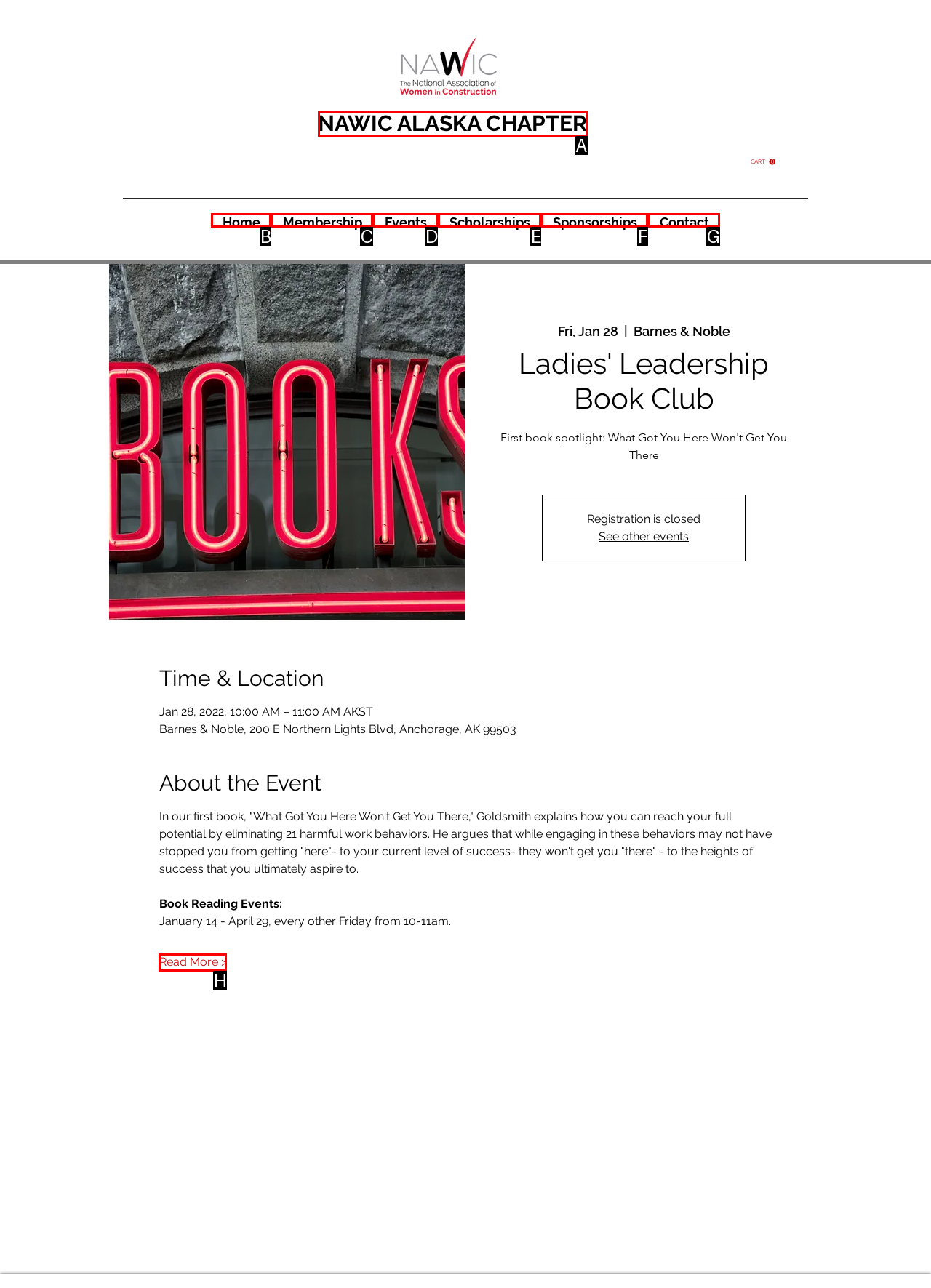Identify the option that corresponds to: Home
Respond with the corresponding letter from the choices provided.

B